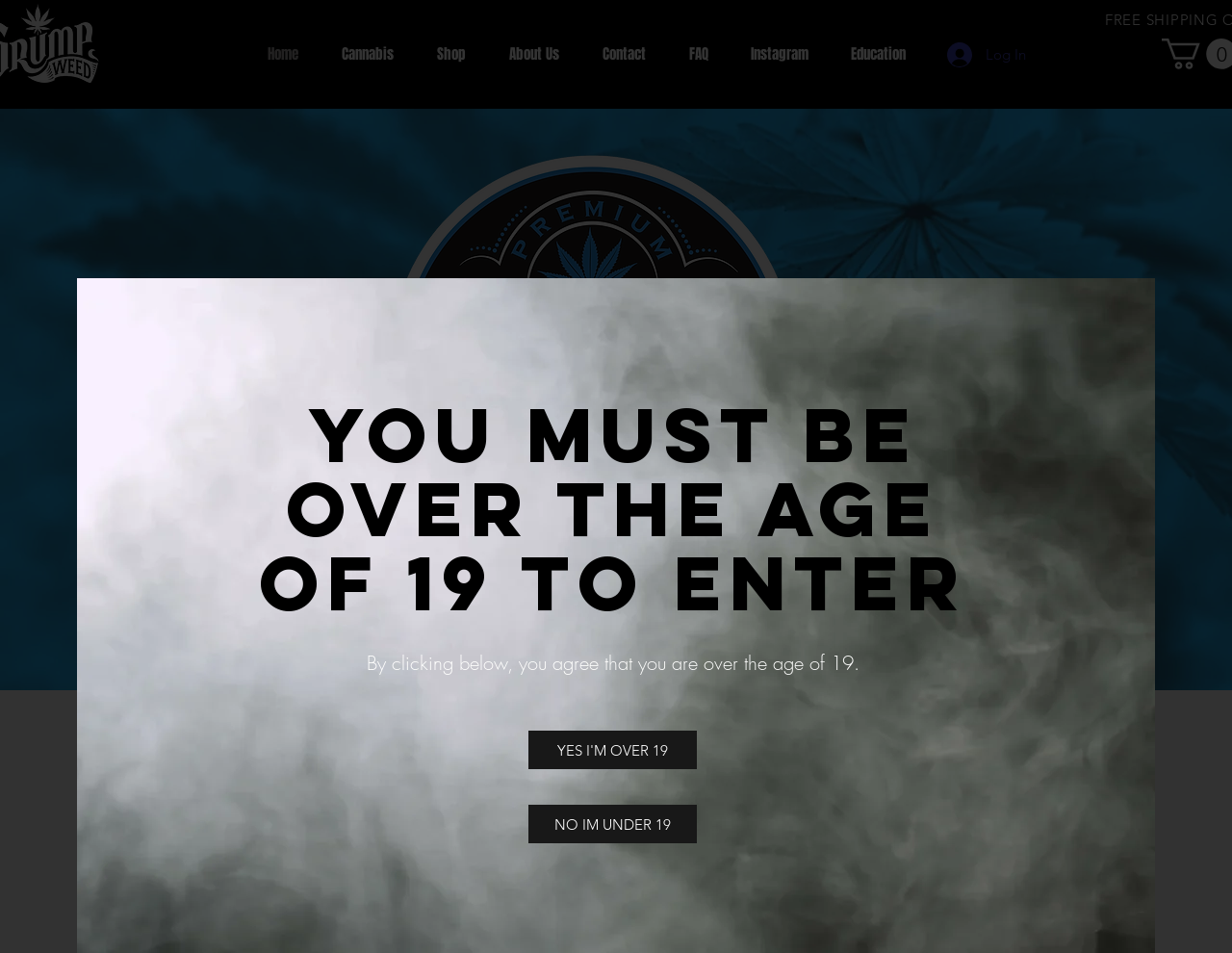What is the age requirement to enter the website?
Provide a detailed answer to the question, using the image to inform your response.

I read the heading element with the bounding box coordinates [0.185, 0.417, 0.809, 0.651] which says 'you must be over the age of 19 to enter', and also found a static text element that says 'By clicking below, you agree that you are over the age of 19.'.